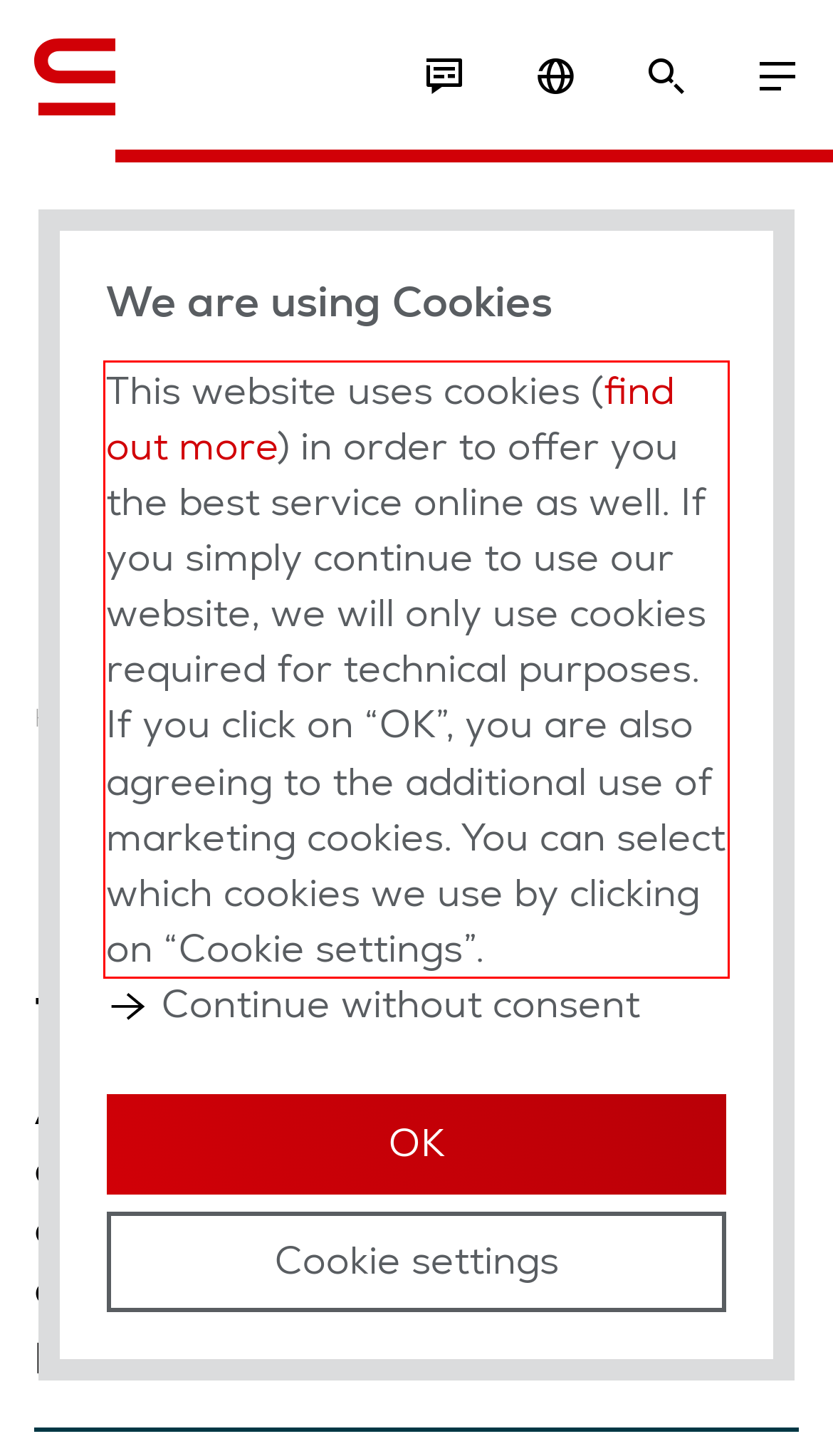Please examine the webpage screenshot and extract the text within the red bounding box using OCR.

This website uses cookies (find out more) in order to offer you the best service online as well. If you simply continue to use our website, we will only use cookies required for technical purposes. If you click on “OK”, you are also agreeing to the additional use of marketing cookies. You can select which cookies we use by clicking on “Cookie settings”.